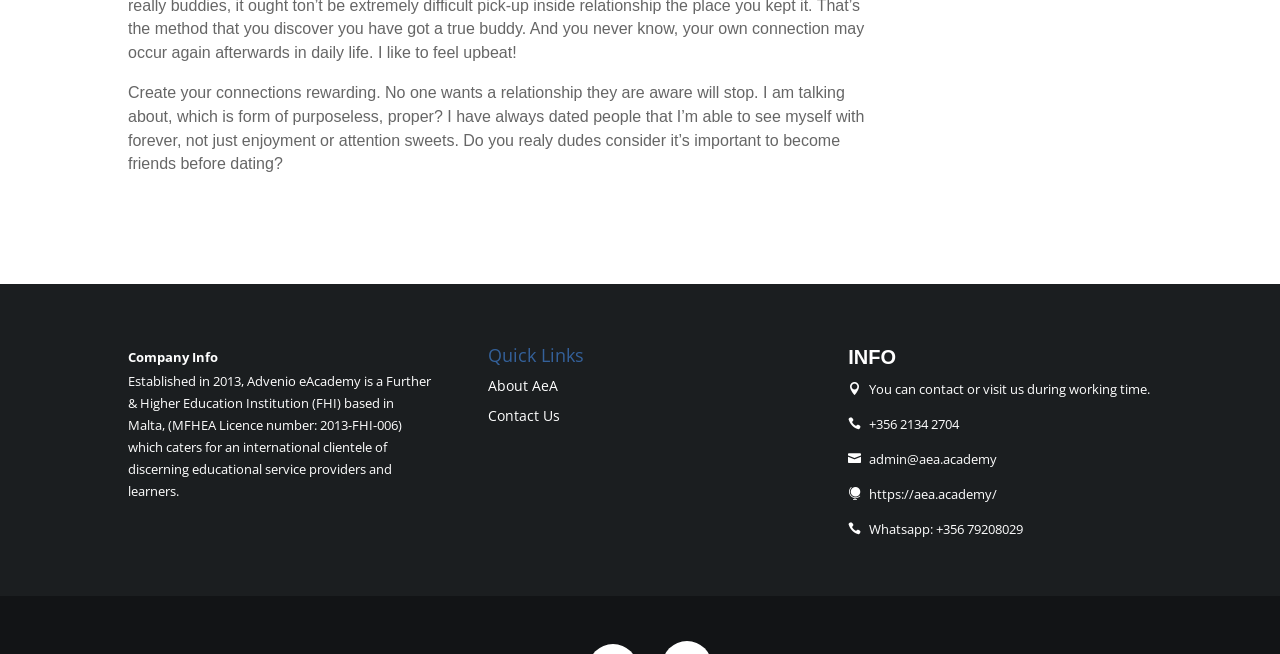Find the bounding box coordinates for the UI element that matches this description: "admin@aea.academy".

[0.679, 0.688, 0.779, 0.715]